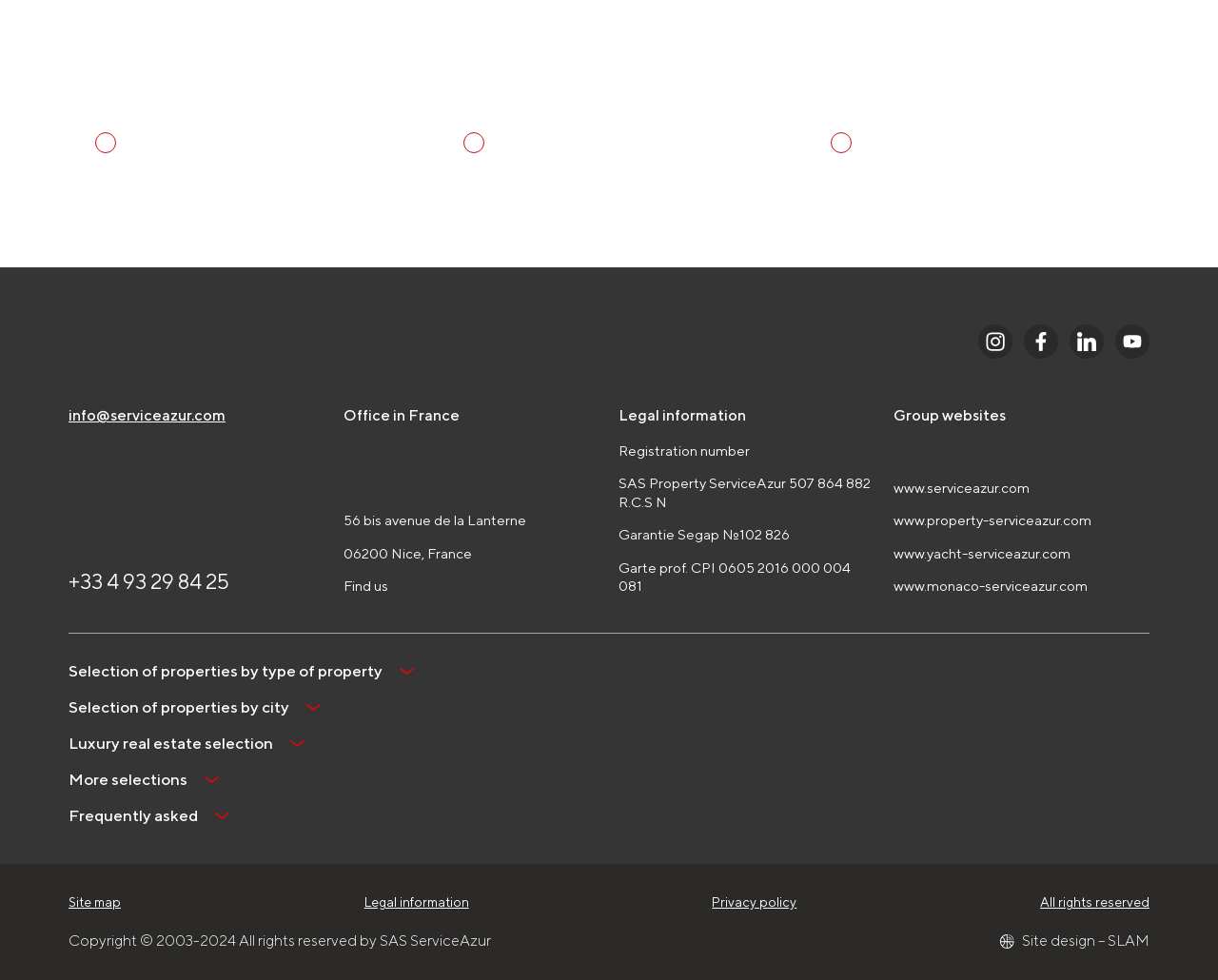Determine the bounding box coordinates of the clickable region to execute the instruction: "Sign up for off-market sales". The coordinates should be four float numbers between 0 and 1, denoted as [left, top, right, bottom].

[0.104, 0.138, 0.15, 0.154]